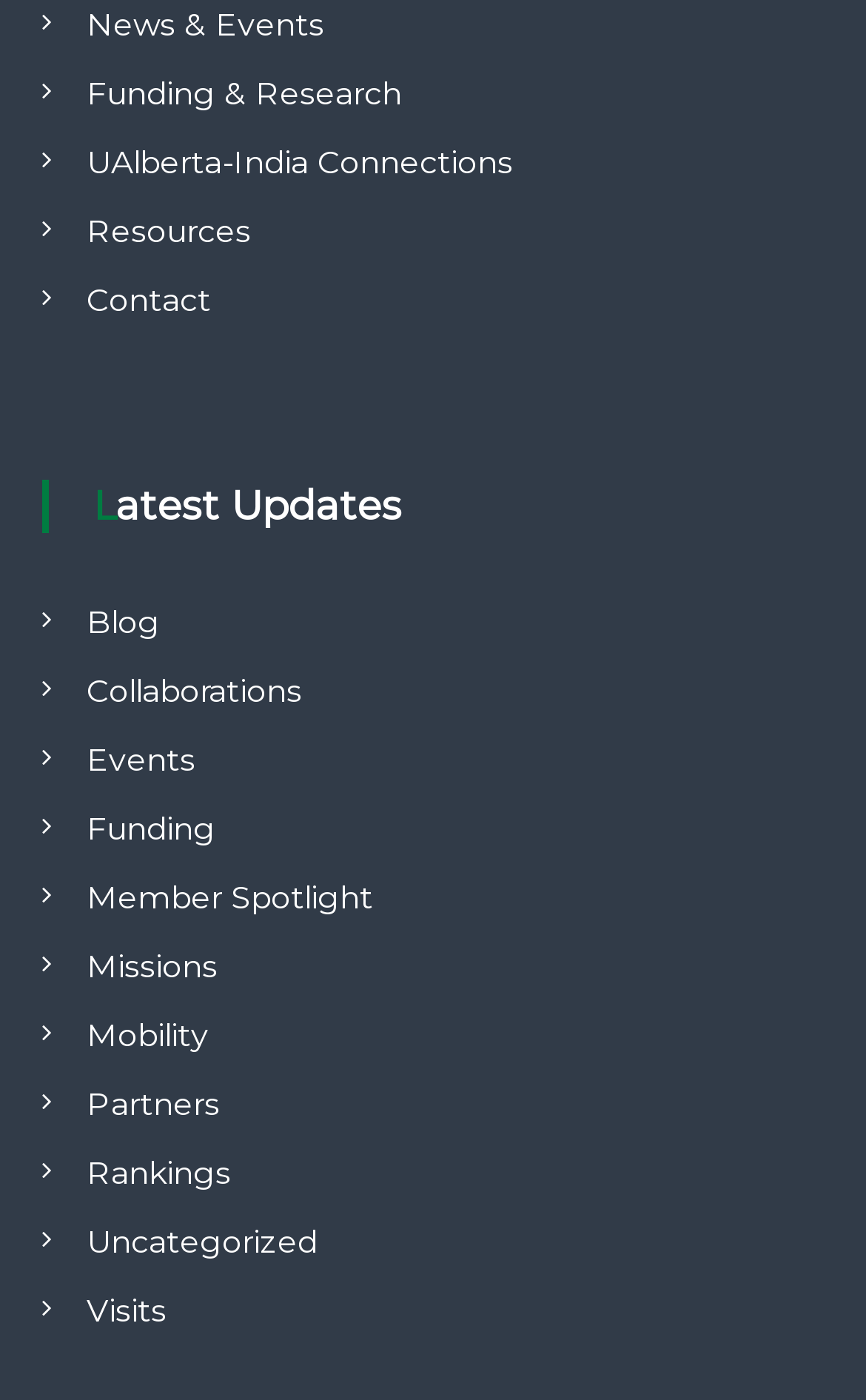Provide your answer in a single word or phrase: 
How many links are there under the 'Latest Updates' heading?

13